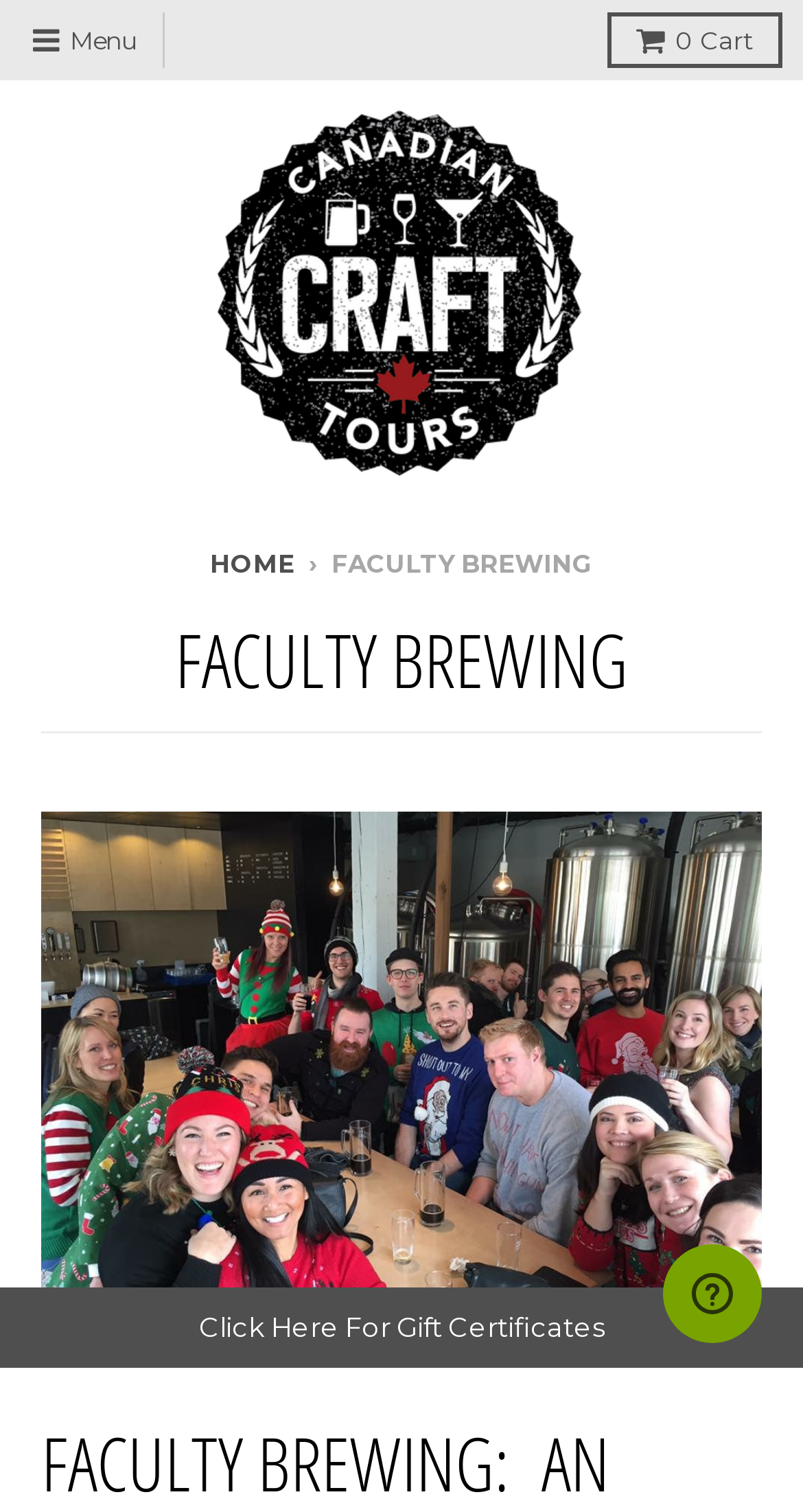Answer the question in one word or a short phrase:
What is the main content of the webpage?

Information about Faculty Brewing